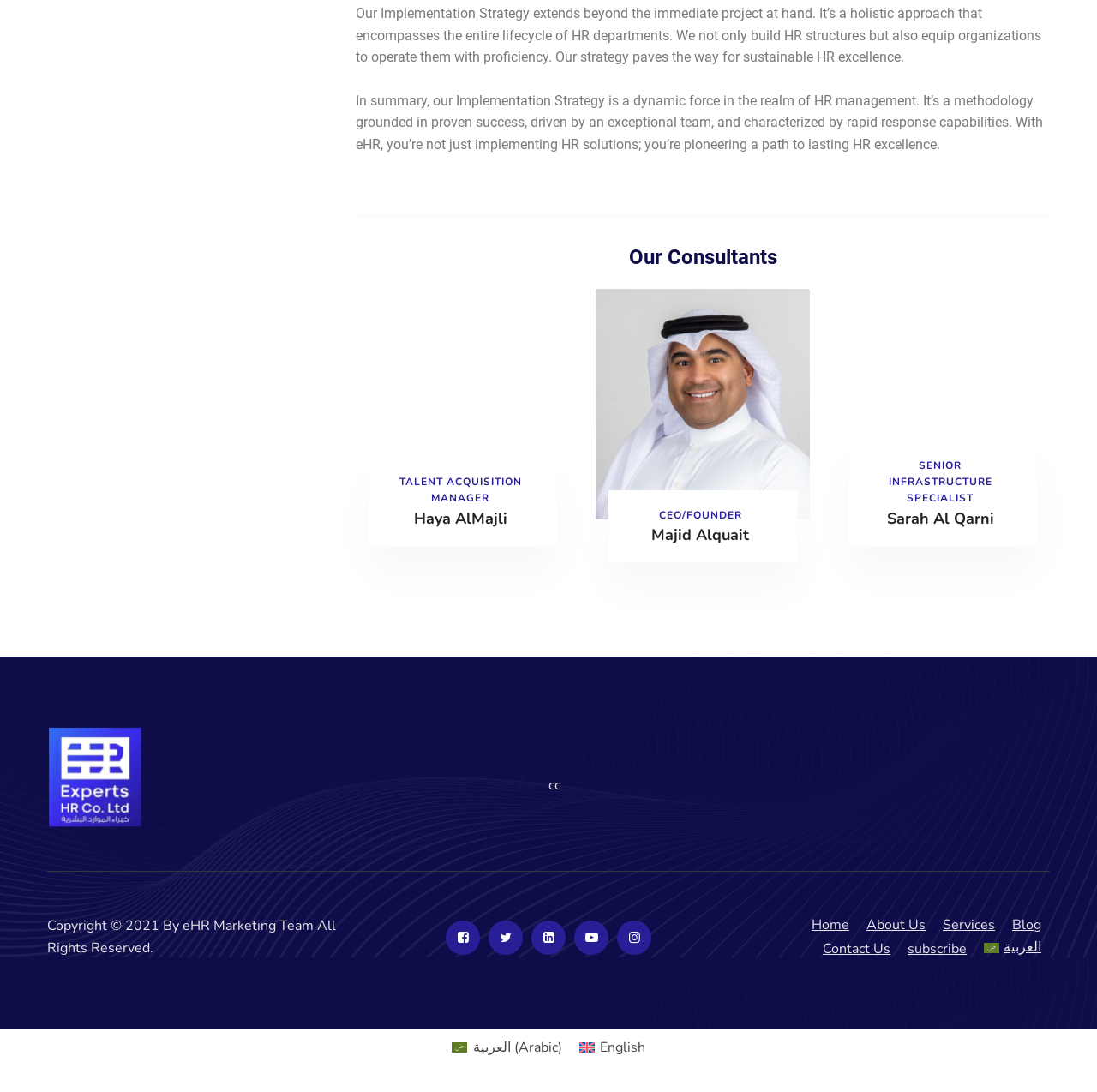Please determine the bounding box coordinates of the element to click in order to execute the following instruction: "View Haya AlMajli's profile". The coordinates should be four float numbers between 0 and 1, specified as [left, top, right, bottom].

[0.377, 0.465, 0.462, 0.484]